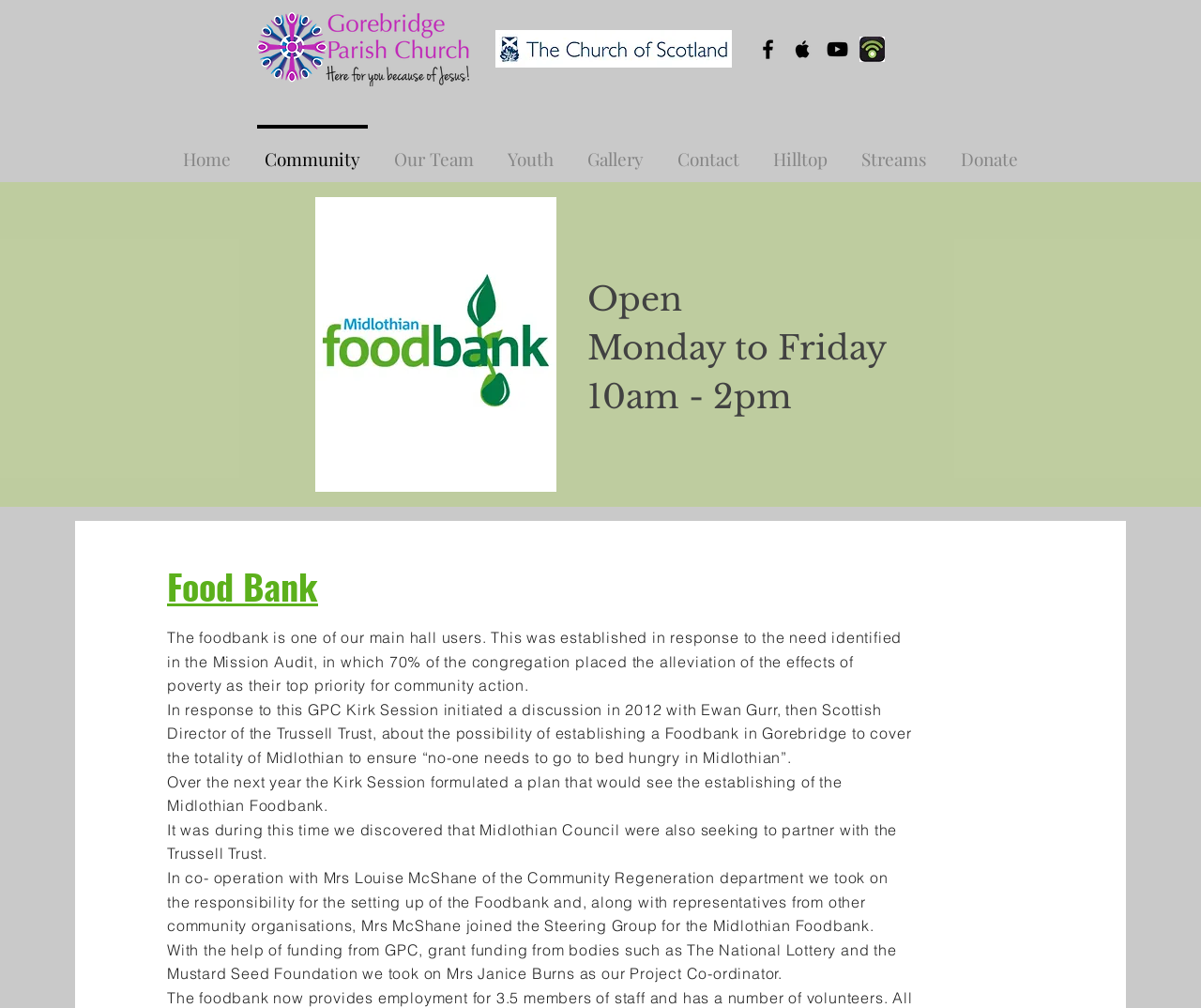Point out the bounding box coordinates of the section to click in order to follow this instruction: "Click the Facebook Icon".

[0.629, 0.036, 0.65, 0.061]